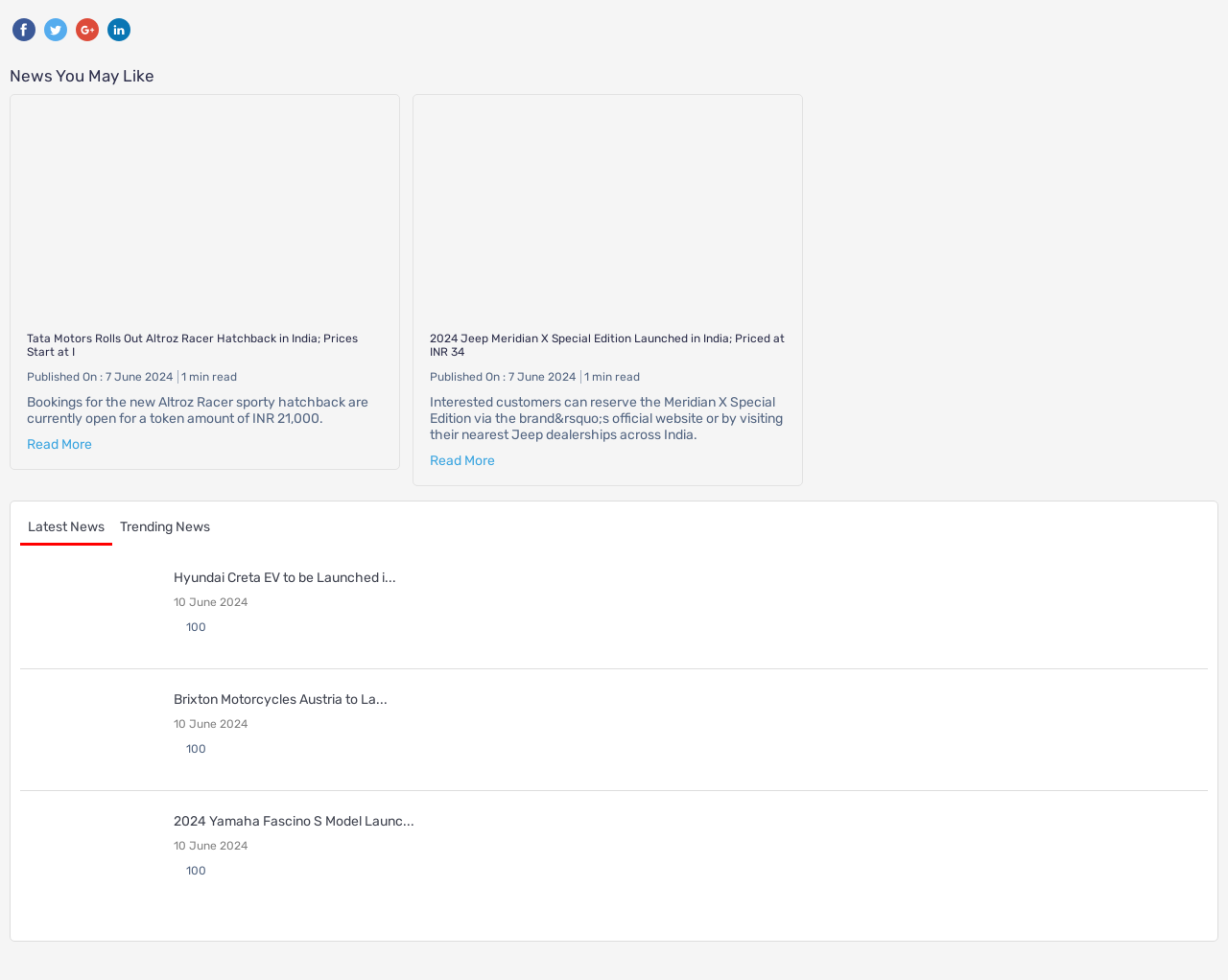What is the date of the second news article?
Provide an in-depth answer to the question, covering all aspects.

I found the date of the second news article by looking at the StaticText element with the text 'Published On : 7 June 2024' which is located at coordinates [0.35, 0.378, 0.469, 0.392] and has a parent element with the role 'link'.